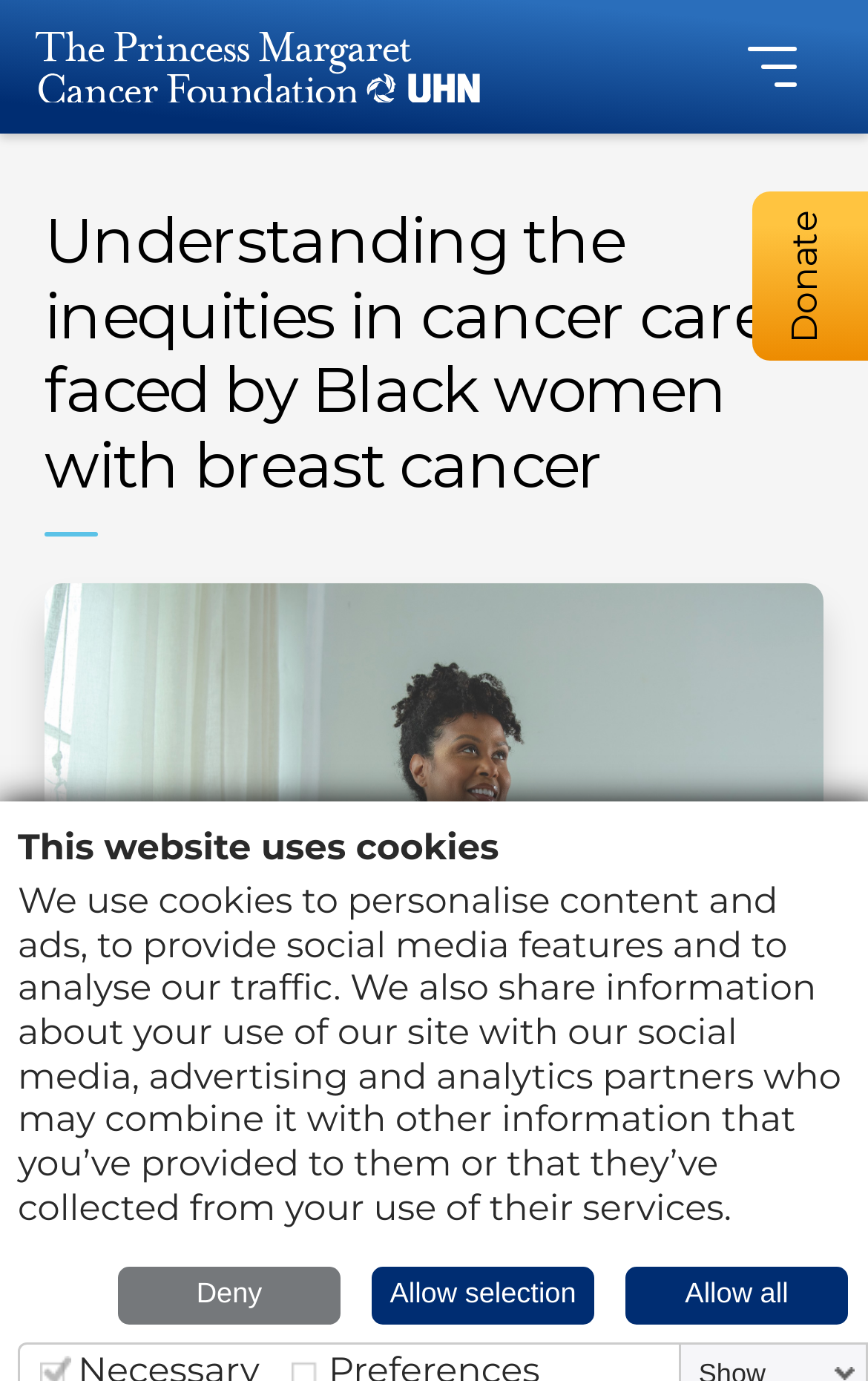Respond to the following query with just one word or a short phrase: 
How many links are there in the top section?

3